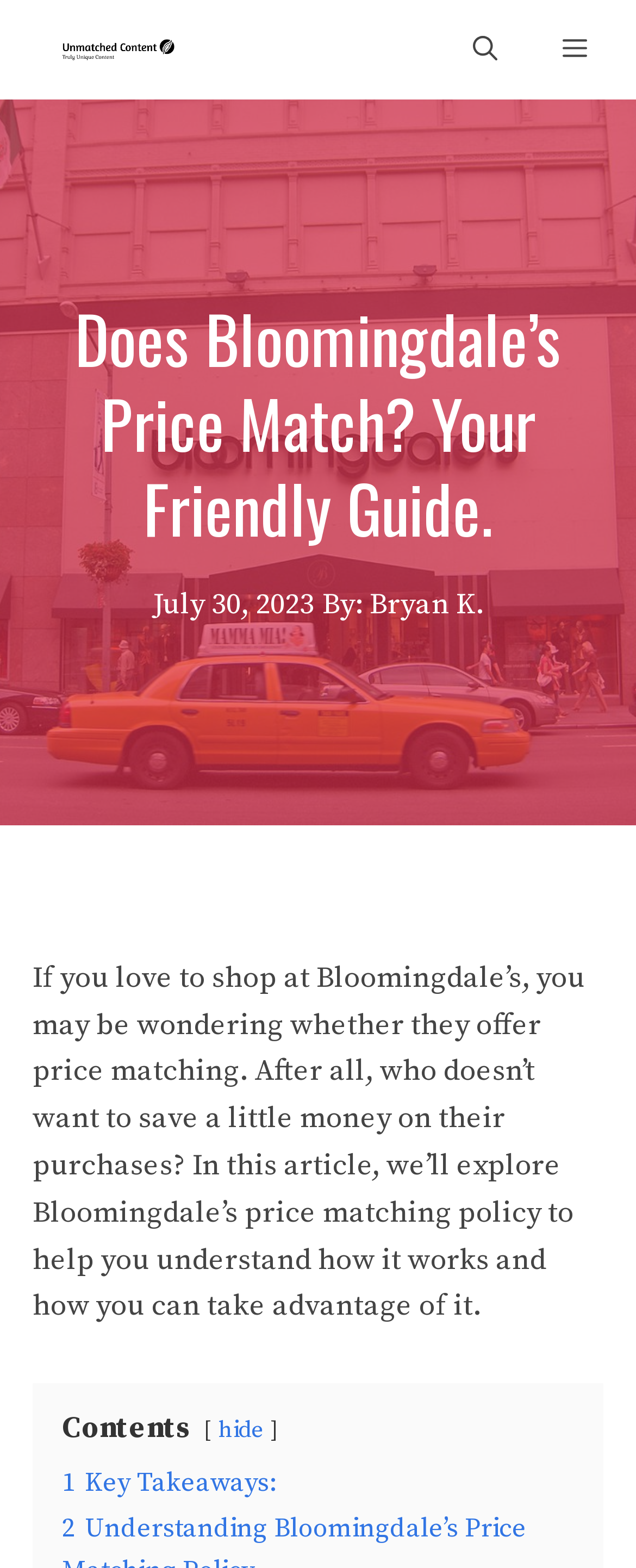Extract the main heading from the webpage content.

Does Bloomingdale’s Price Match? Your Friendly Guide.